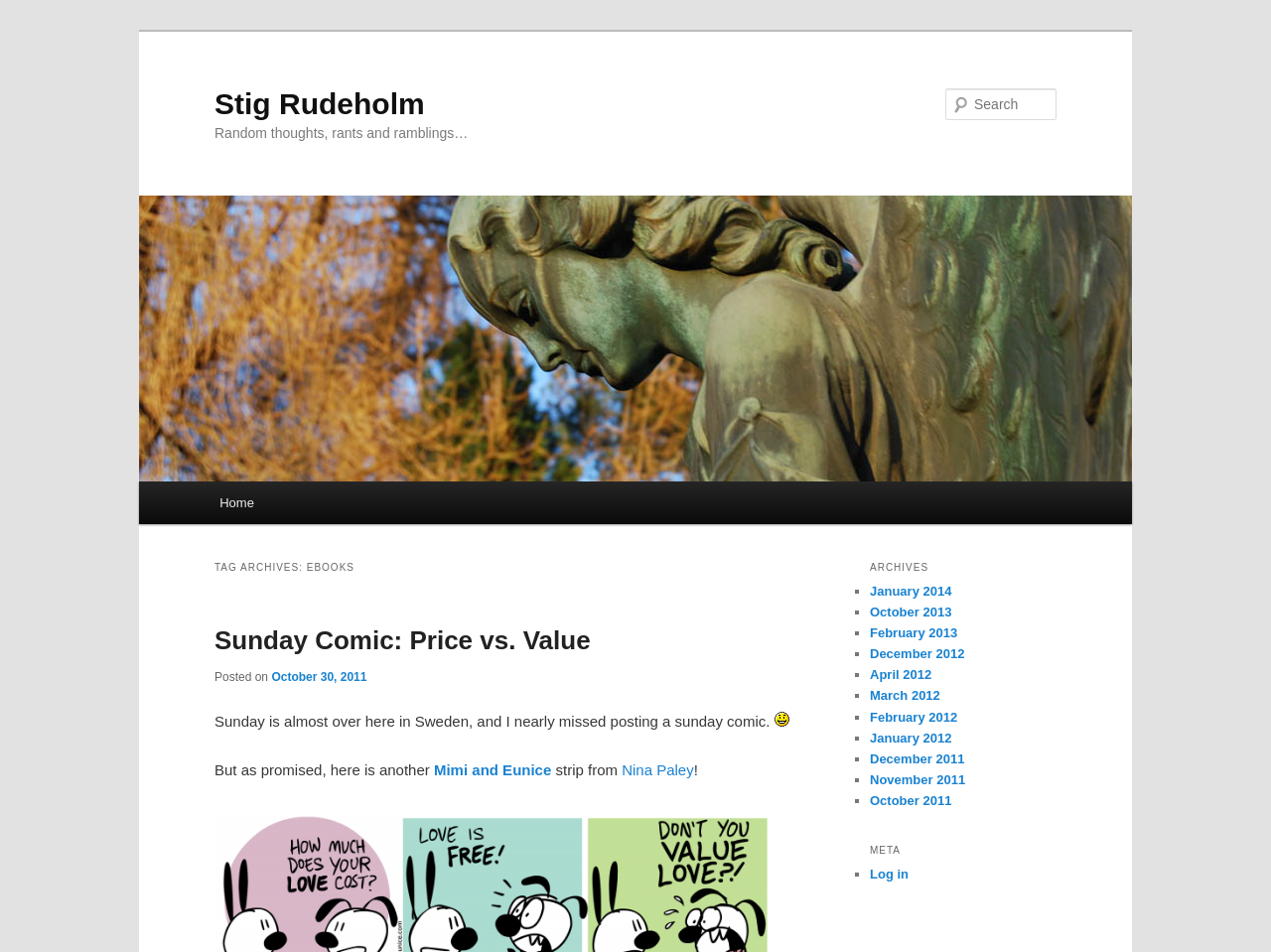Kindly determine the bounding box coordinates of the area that needs to be clicked to fulfill this instruction: "View archives".

[0.684, 0.583, 0.831, 0.61]